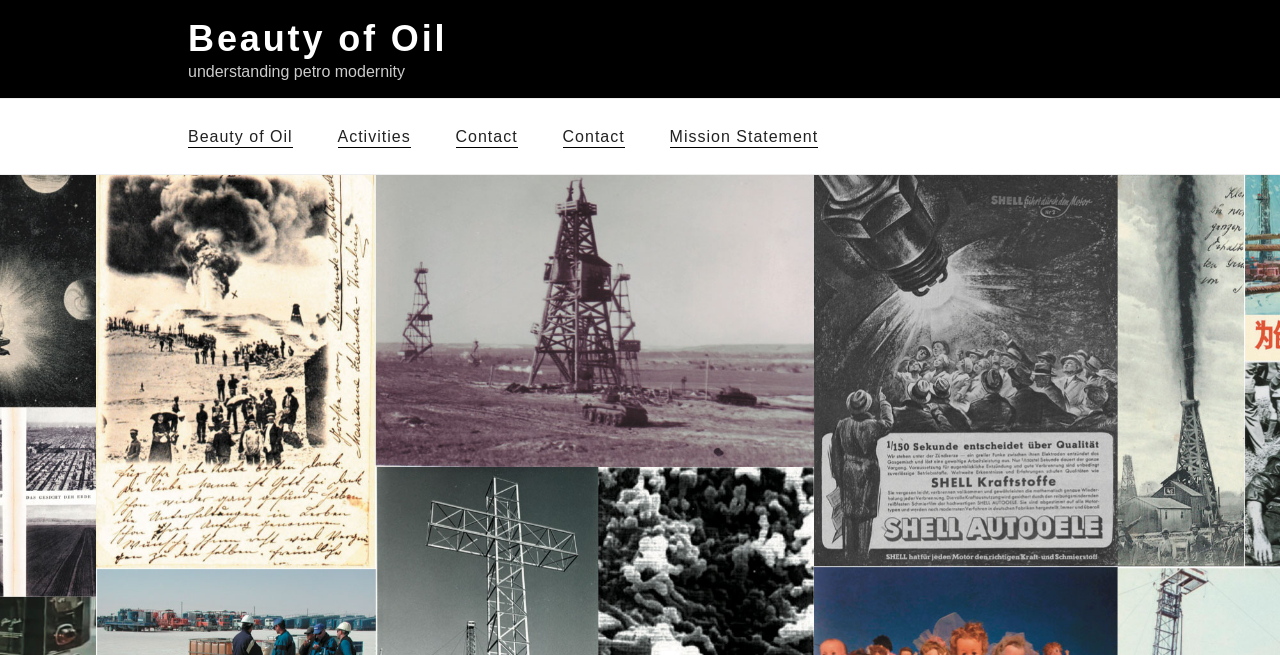Answer this question in one word or a short phrase: What is the name of the current member?

Beauty of Oil